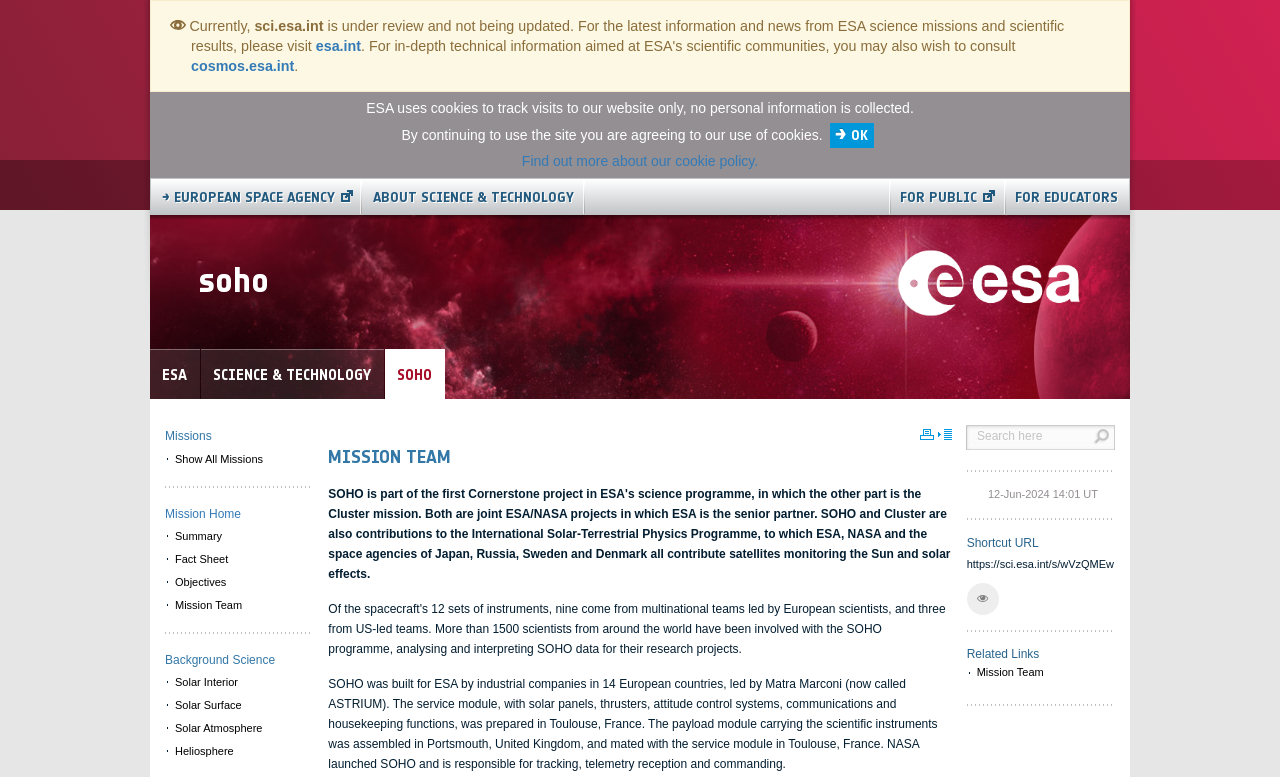Please answer the following question using a single word or phrase: 
What is the purpose of the service module?

Housekeeping functions